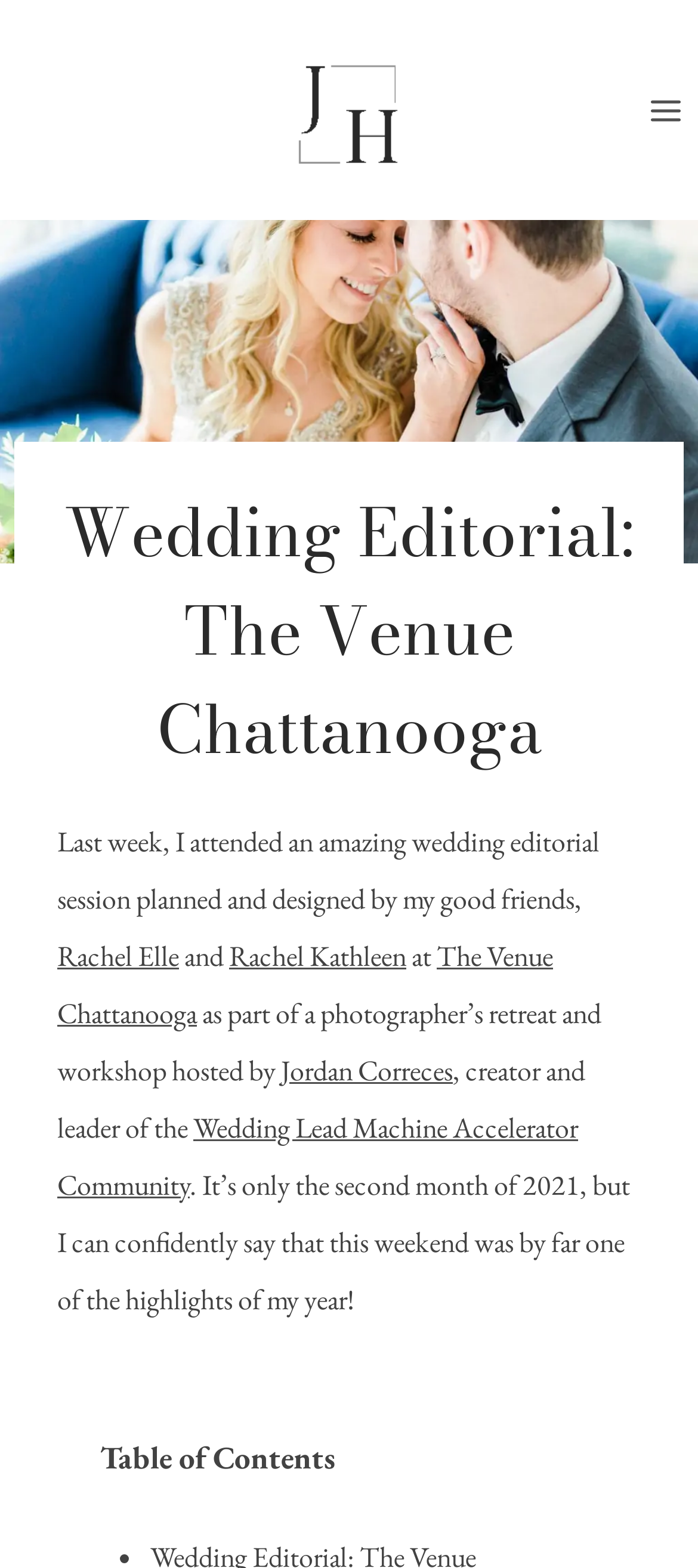Identify and provide the main heading of the webpage.

Wedding Editorial: The Venue Chattanooga